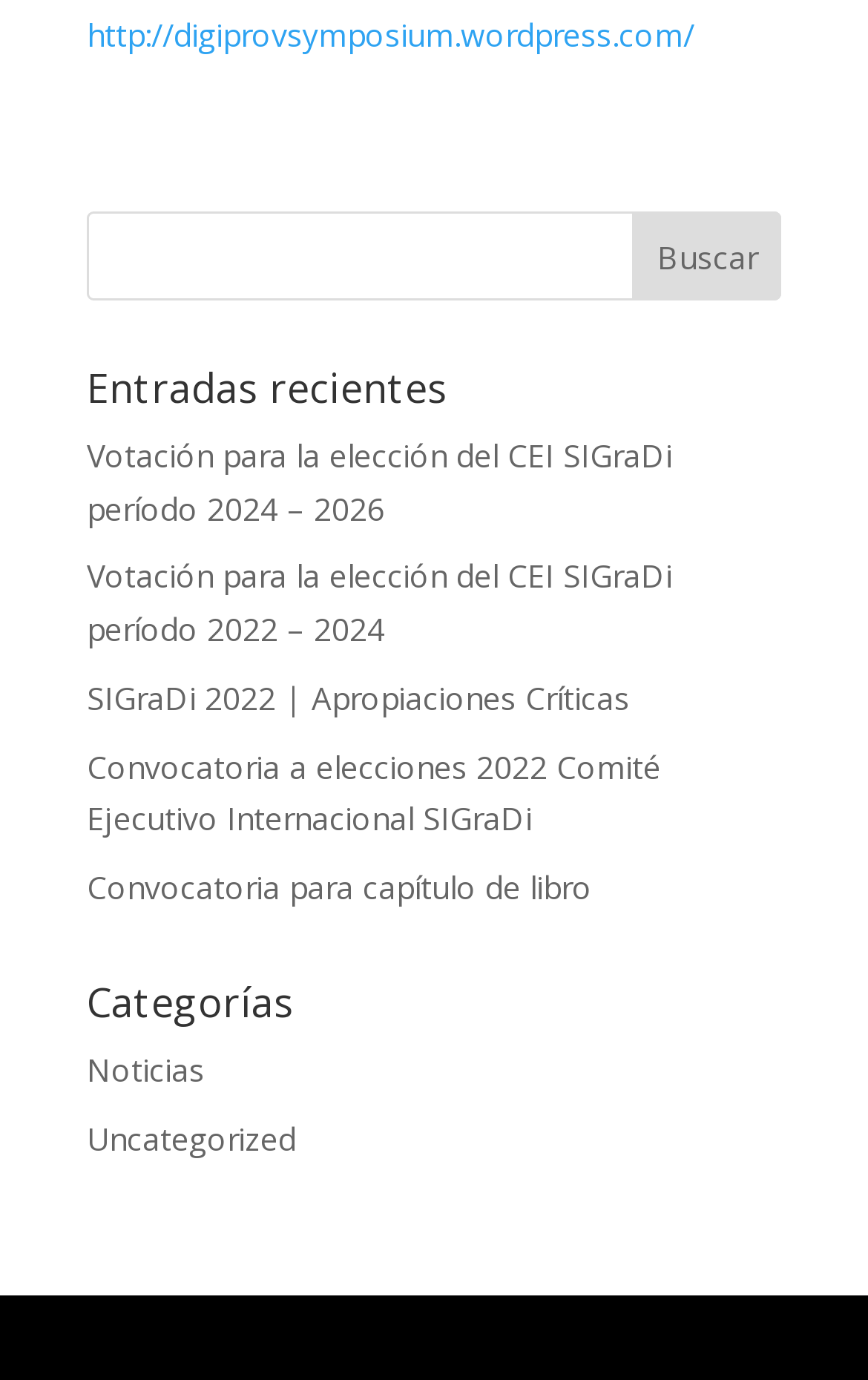How many categories are listed?
Please answer the question with as much detail and depth as you can.

I counted the number of categories listed and found two: 'Noticias' and 'Uncategorized'.